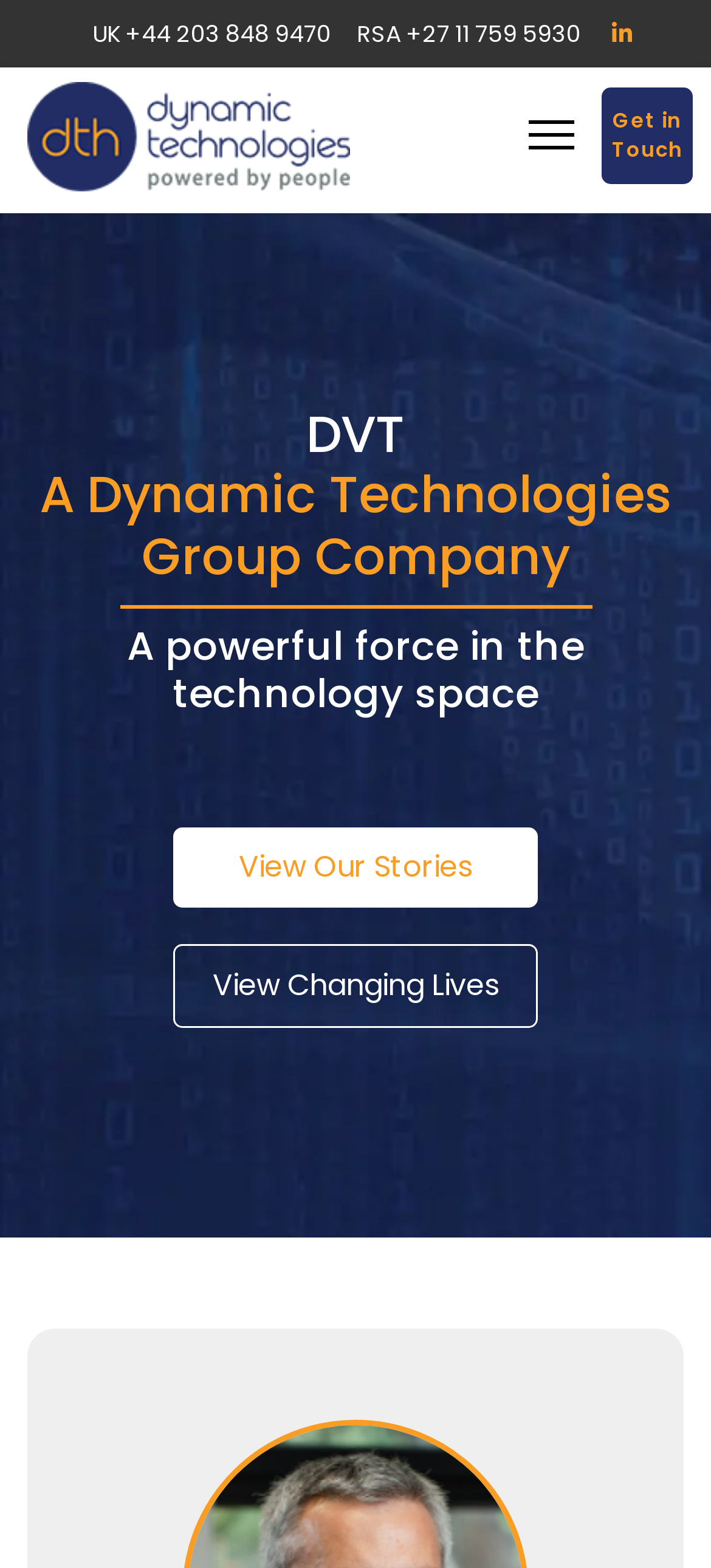What is the theme of the stories on this webpage?
Using the image as a reference, give a one-word or short phrase answer.

Changing Lives